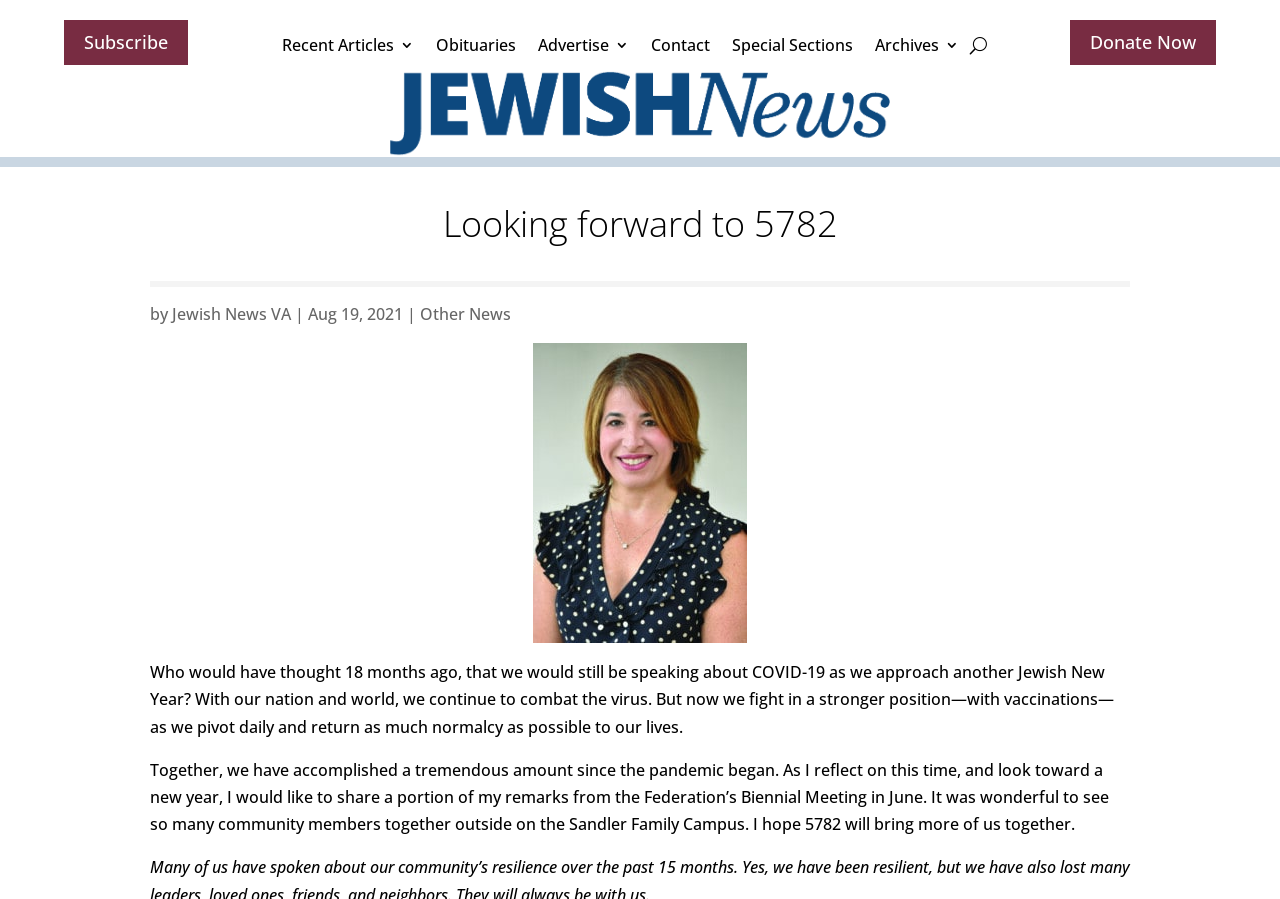Please specify the bounding box coordinates for the clickable region that will help you carry out the instruction: "Check social media on Instagram".

None